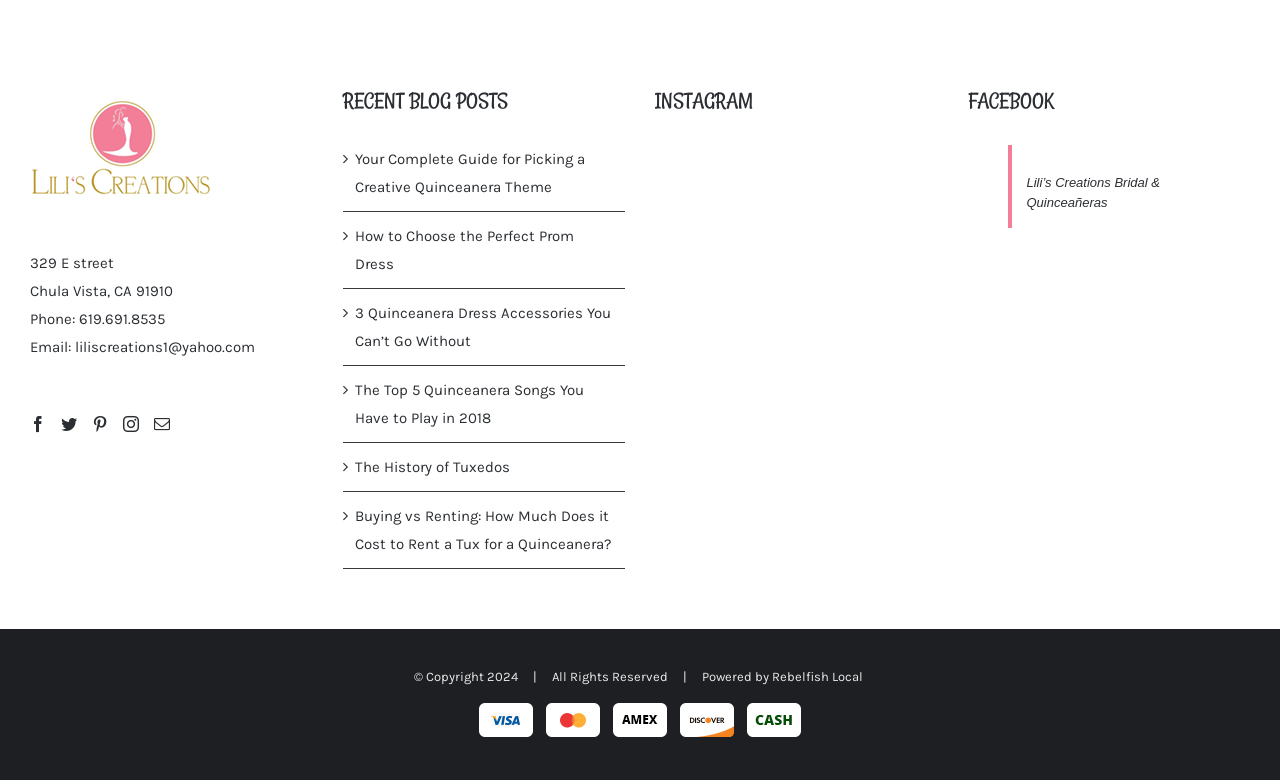From the element description liliscreations1@yahoo.com, predict the bounding box coordinates of the UI element. The coordinates must be specified in the format (top-left x, top-left y, bottom-right x, bottom-right y) and should be within the 0 to 1 range.

[0.059, 0.433, 0.199, 0.456]